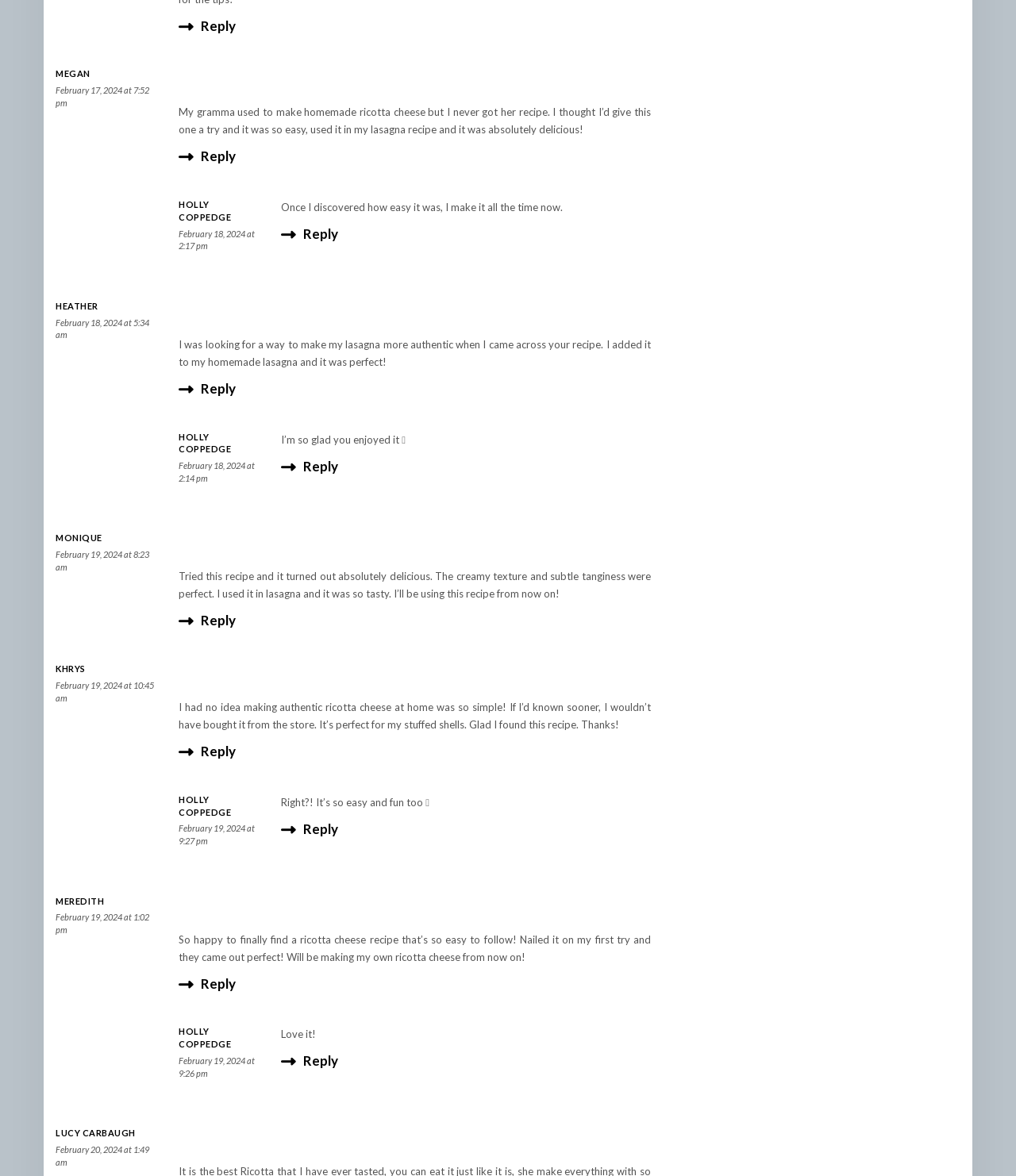How many days are covered in the comments?
Please provide a detailed and thorough answer to the question.

I examined the dates mentioned in the comments and found that they span four days: February 17, 18, 19, and 20.